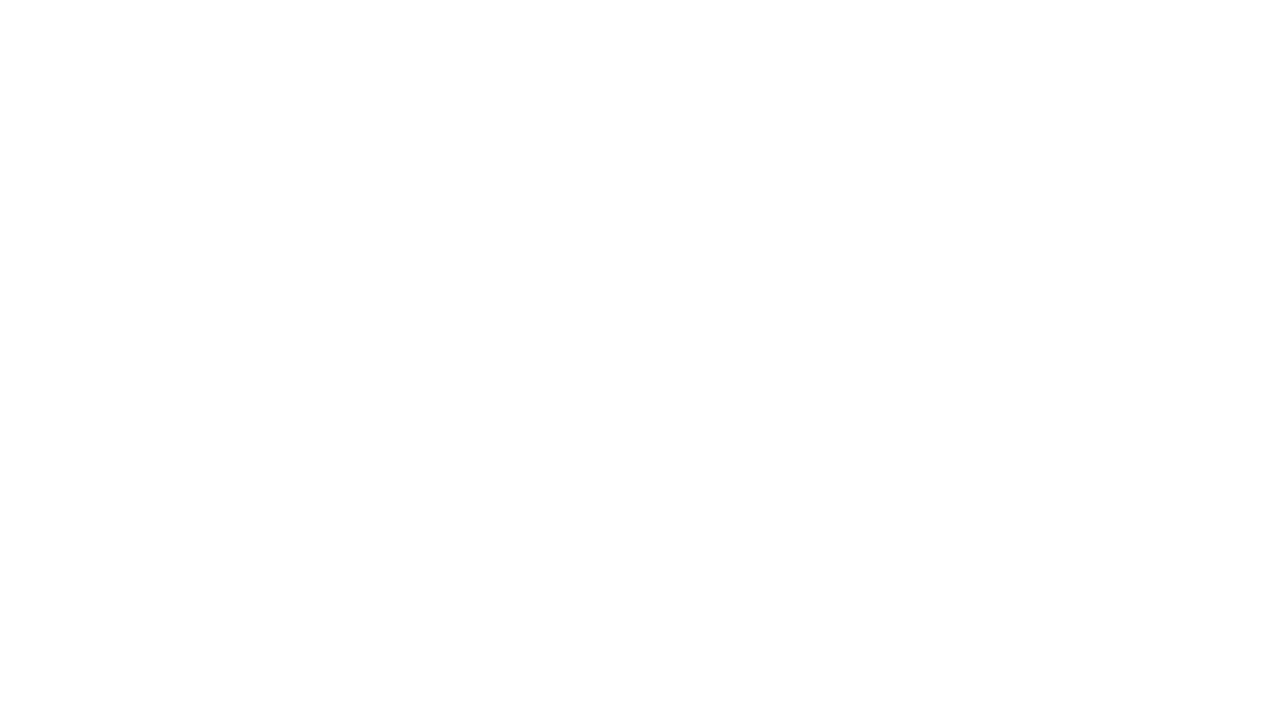Please give a one-word or short phrase response to the following question: 
What is the VAT id of Ciasa Scjadù?

IT00765650213